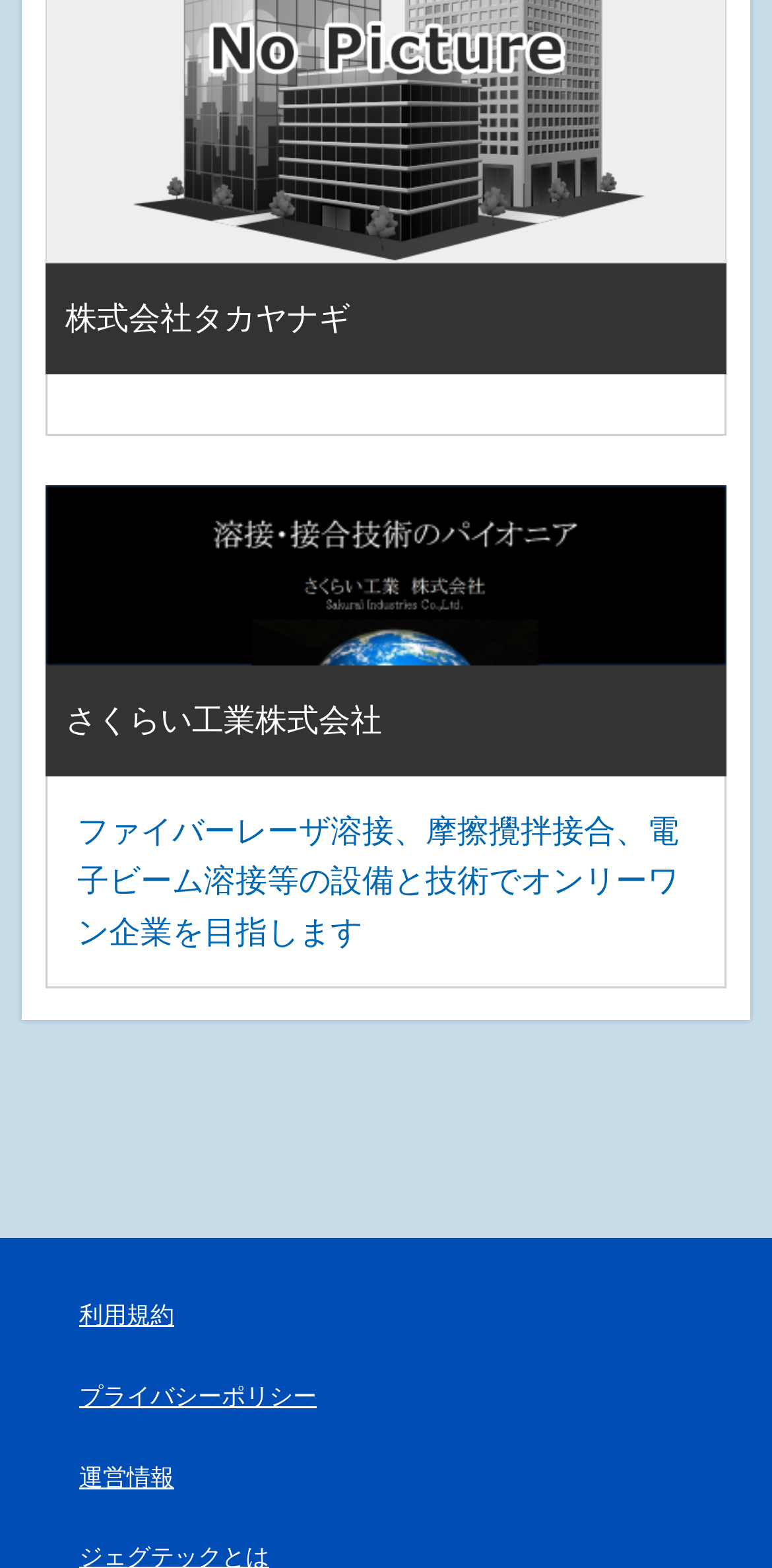What is the company name in the heading?
Respond to the question with a well-detailed and thorough answer.

I found the company name in the heading by looking at the OCR text of the first element, which is a heading element with the text '株式会社タカヤナギ'.